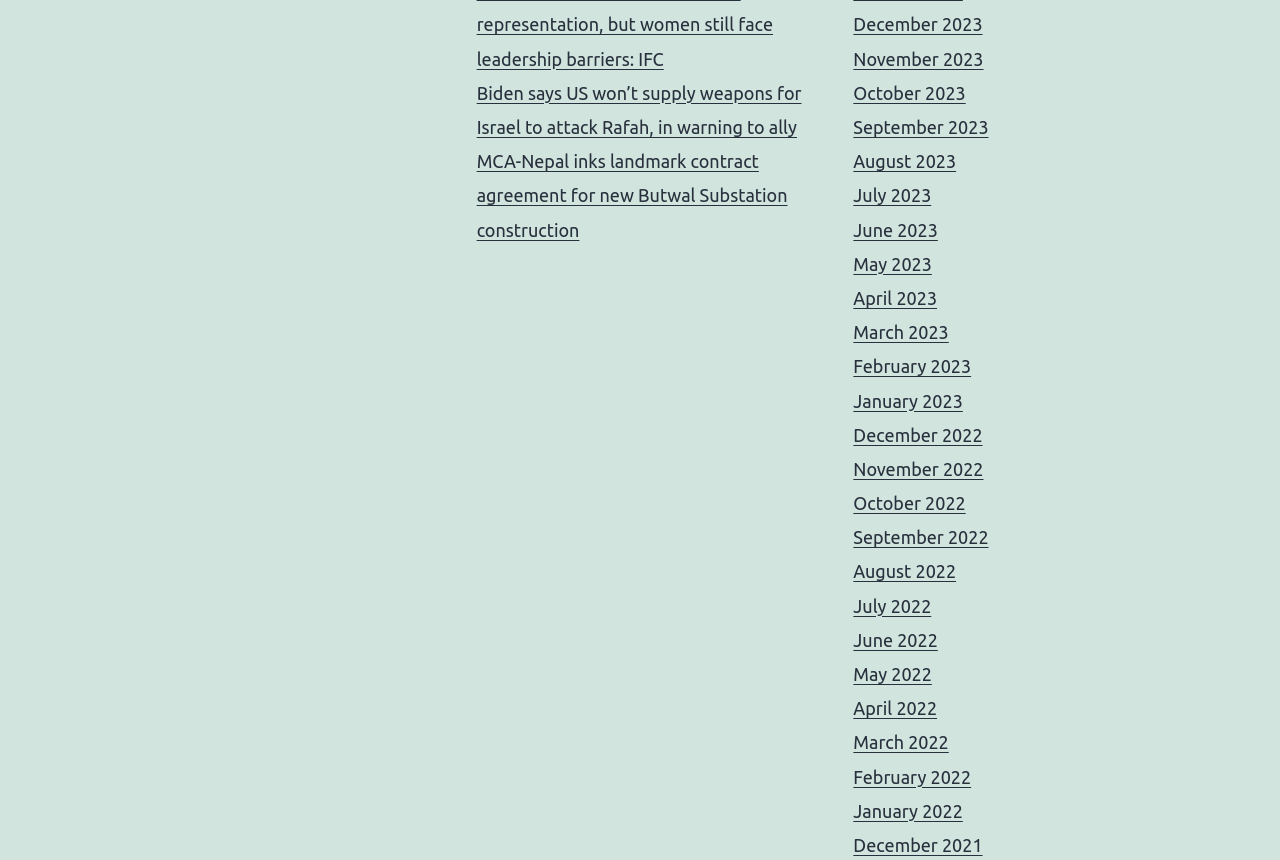Identify the bounding box coordinates of the clickable section necessary to follow the following instruction: "View news about Biden saying US won’t supply weapons for Israel to attack Rafah". The coordinates should be presented as four float numbers from 0 to 1, i.e., [left, top, right, bottom].

[0.372, 0.096, 0.626, 0.159]